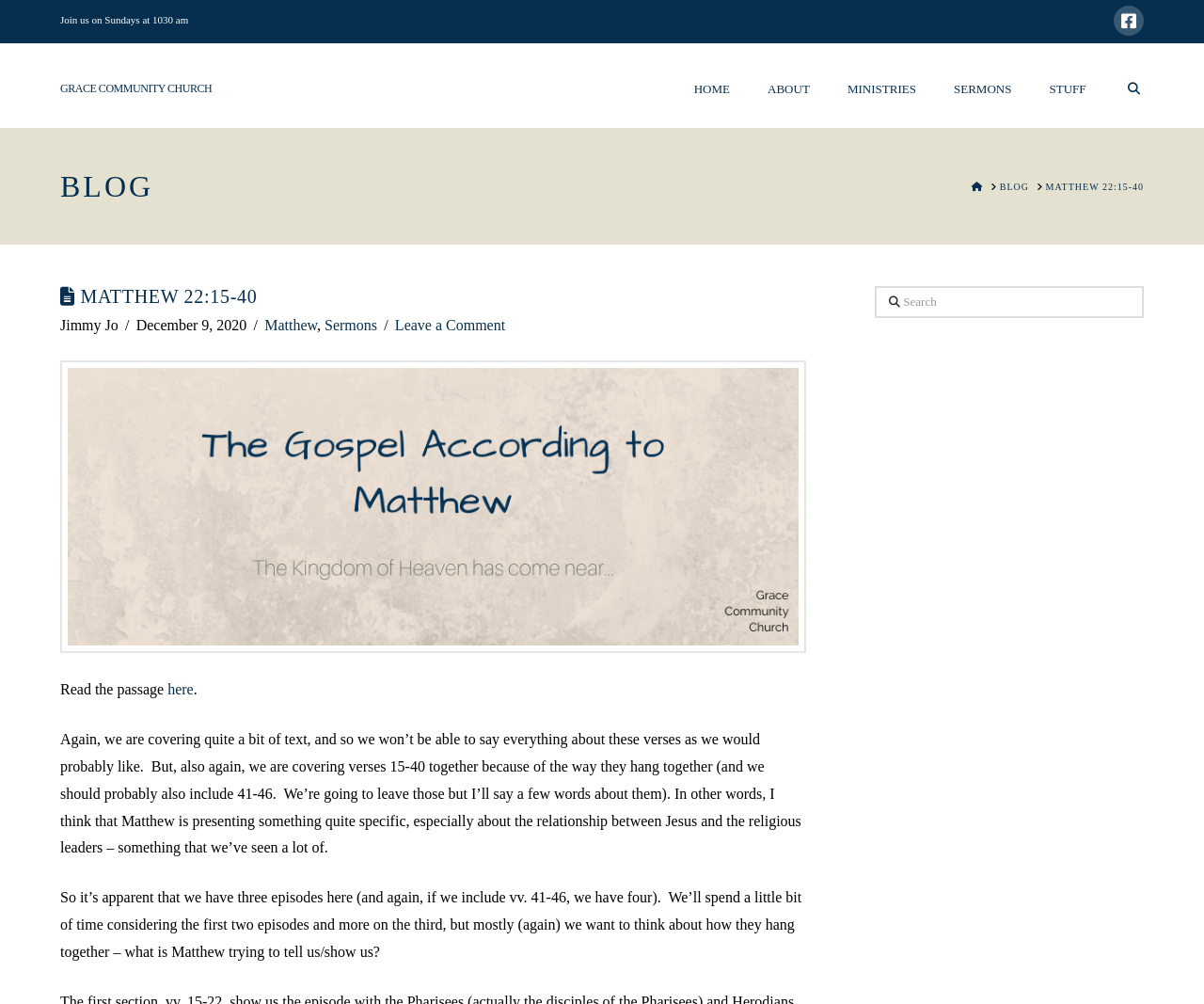Could you find the bounding box coordinates of the clickable area to complete this instruction: "Go to HOME"?

[0.561, 0.043, 0.622, 0.127]